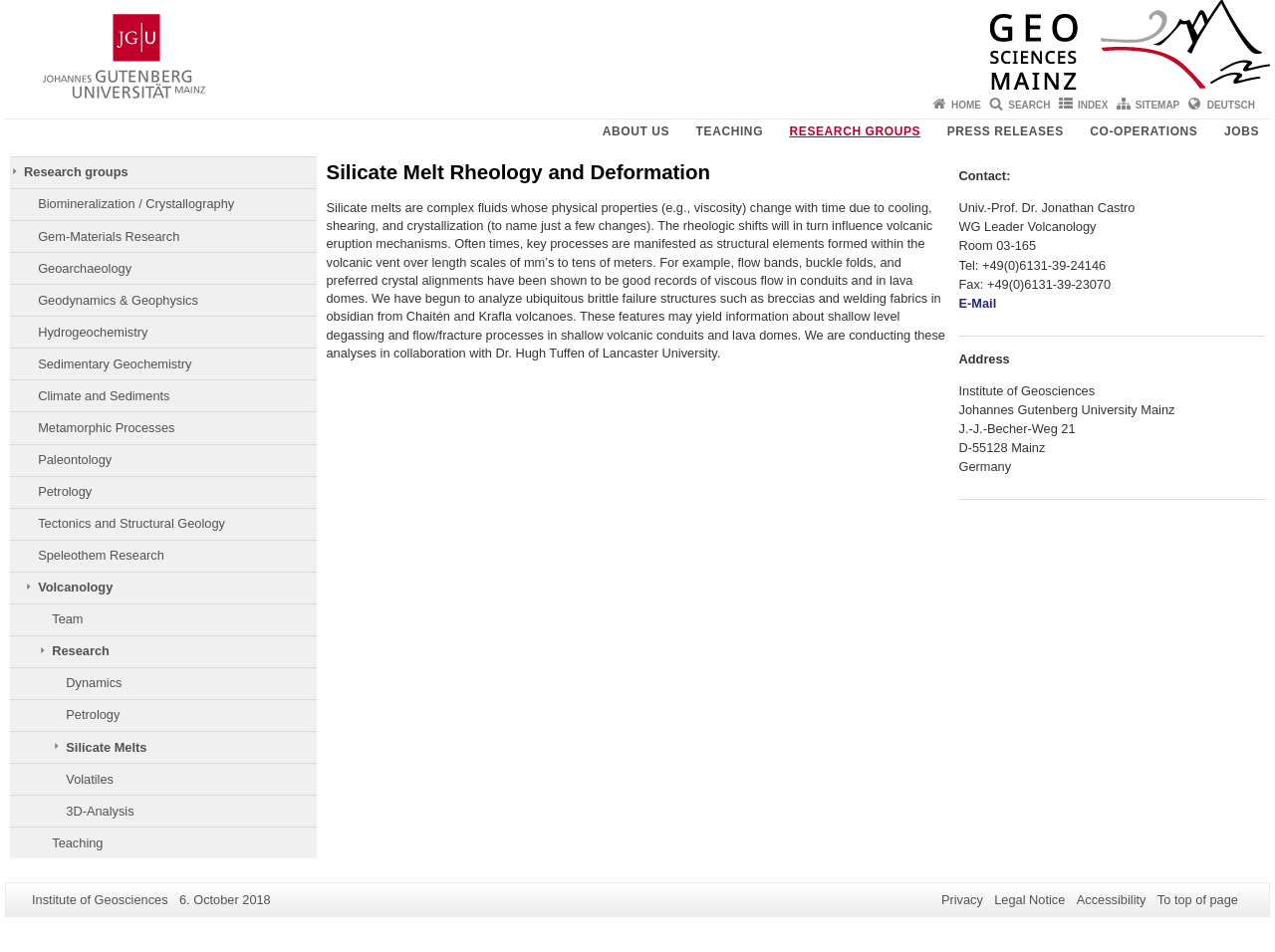Provide a thorough description of the webpage's content and layout.

The webpage is about the Institute of Geosciences, specifically the research group focused on Silicate Melt Rheology and Deformation. At the top of the page, there is a navigation bar with links to the institute's main page, search, index, sitemap, and Deutsch. Below this, there is a main navigation section with links to about us, teaching, research groups, press releases, co-operations, and jobs.

The main content of the page is divided into three sections. On the left, there is a site navigation section with links to various research groups, including biomineralization, gem-materials research, geoarchaeology, and more. In the middle, there is an article section with a heading "Silicate Melt Rheology and Deformation" and a paragraph of text describing the research focus of the group. The text explains that silicate melts are complex fluids whose physical properties change with time due to cooling, shearing, and crystallization, and that the group is analyzing brittle failure structures in obsidian to understand shallow level degassing and flow/fracture processes in volcanic conduits and lava domes.

On the right, there is a complementary section with contact information for Univ.-Prof. Dr. Jonathan Castro, the leader of the volcanology research group. This section includes his room number, phone number, fax number, and email address, as well as the institute's address in Mainz, Germany.

At the bottom of the page, there is a content information section with links to privacy, legal notice, accessibility, and a link to return to the top of the page.